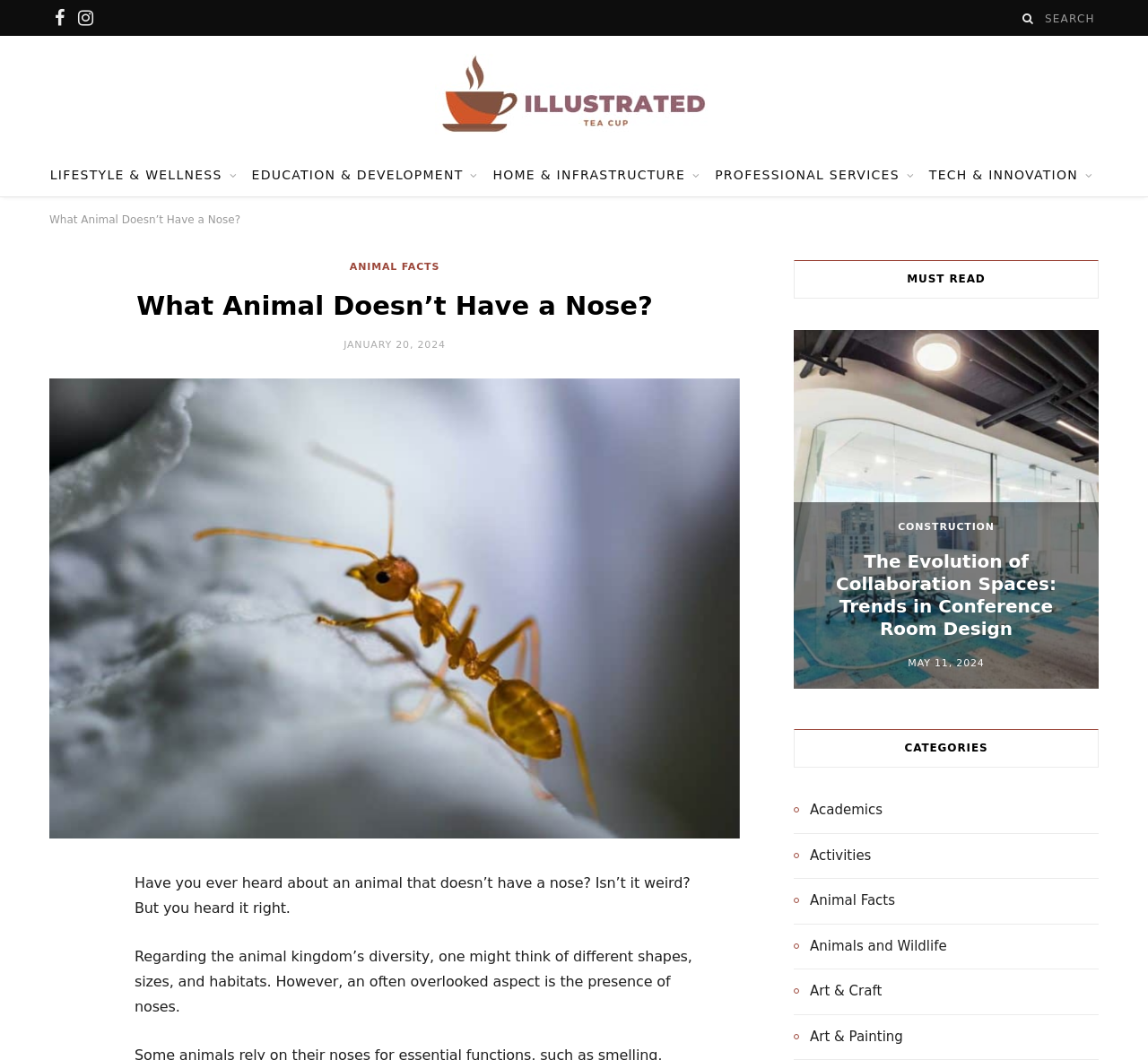What is the purpose of the search box?
Provide a detailed answer to the question, using the image to inform your response.

I inferred the purpose of the search box by examining its location and label. The search box is located at the top of the webpage, and its label is 'Search', suggesting it is intended for users to search the website's content.